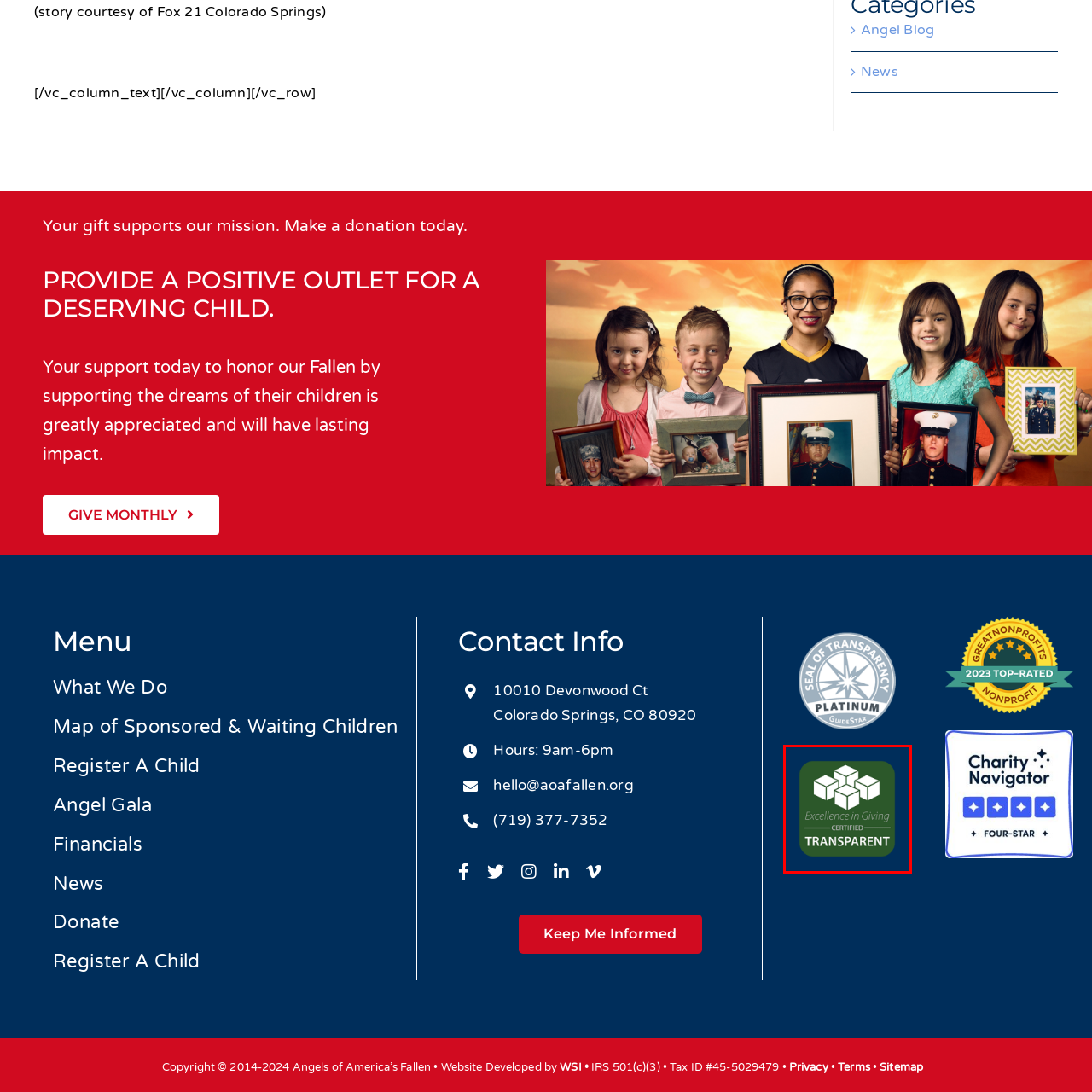Create an extensive caption describing the content of the image outlined in red.

The image showcases the "Excellence in Giving Certified Transparent" emblem, prominently displayed against a deep blue background. The emblem features four stacked cubes, symbolizing integrity and stability, set within a green circular badge. The text "Excellence in Giving" arches gracefully above the cubes, while the word "TRANSPARENT" stands bold and central at the bottom, emphasizing the commitment to transparency in charitable activities. This badge serves as a mark of trustworthiness, indicating that the organization has met the standards for accountability and effectiveness in their mission.